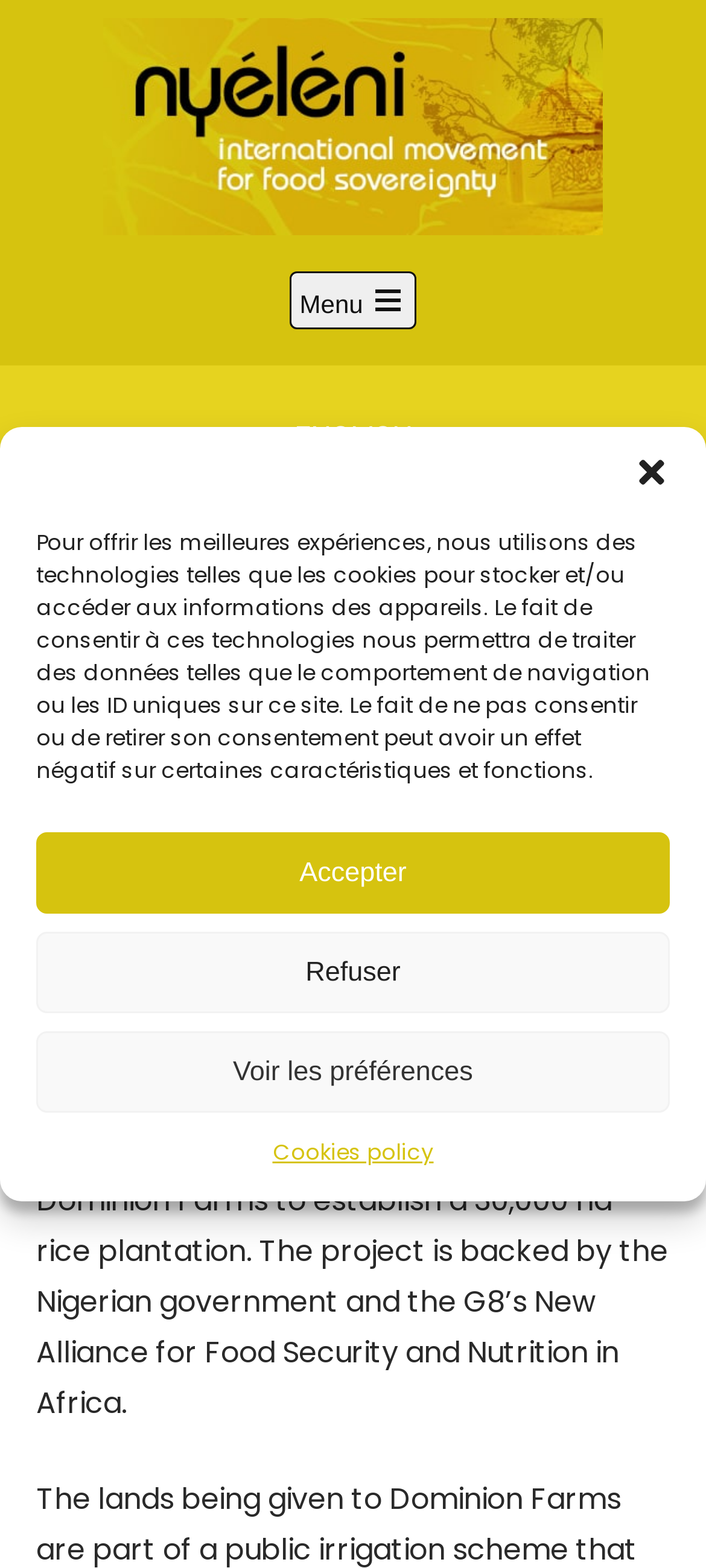Given the content of the image, can you provide a detailed answer to the question?
In which state of Nigeria are farmers being forced off their lands?

According to the article, farmers in Nigeria's Taraba State are being forced off lands that they have farmed for generations to make way for Dominion Farms' rice plantation.